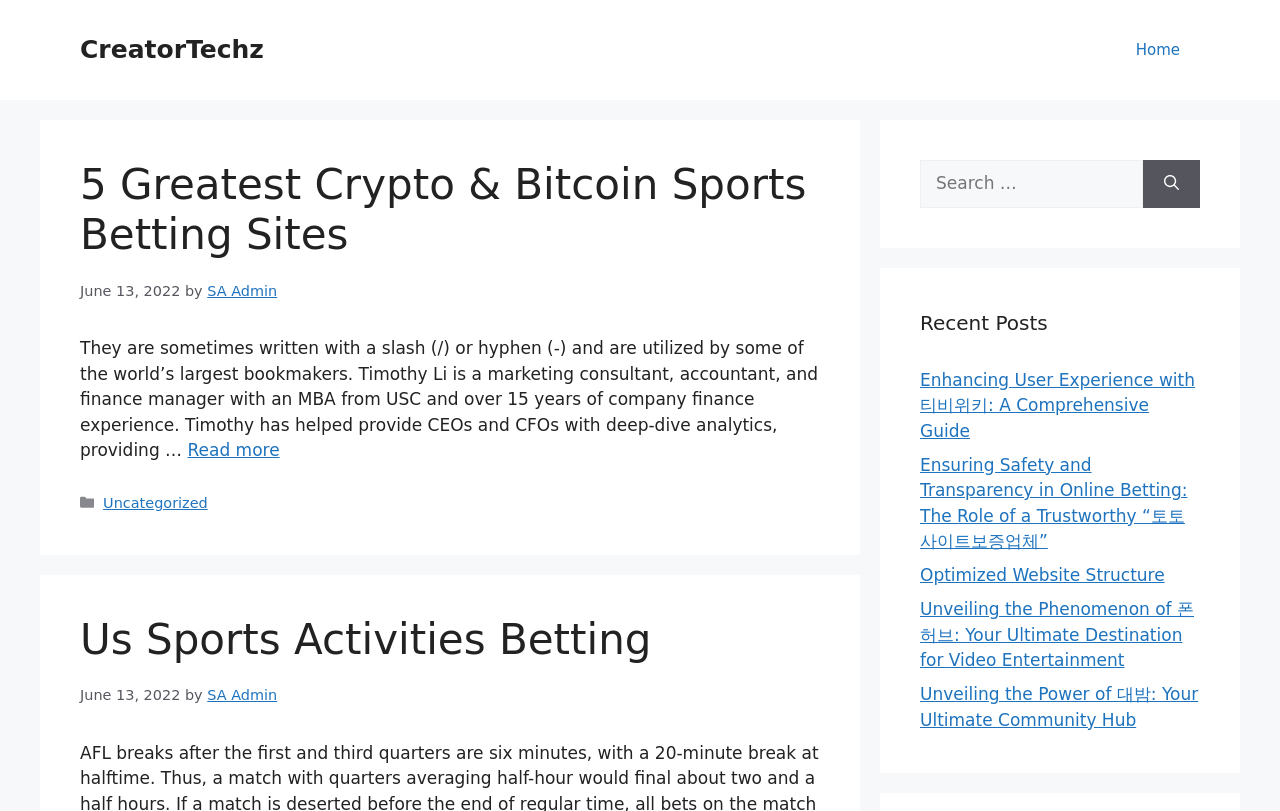Please specify the bounding box coordinates of the clickable region necessary for completing the following instruction: "Search for something". The coordinates must consist of four float numbers between 0 and 1, i.e., [left, top, right, bottom].

[0.719, 0.197, 0.893, 0.256]